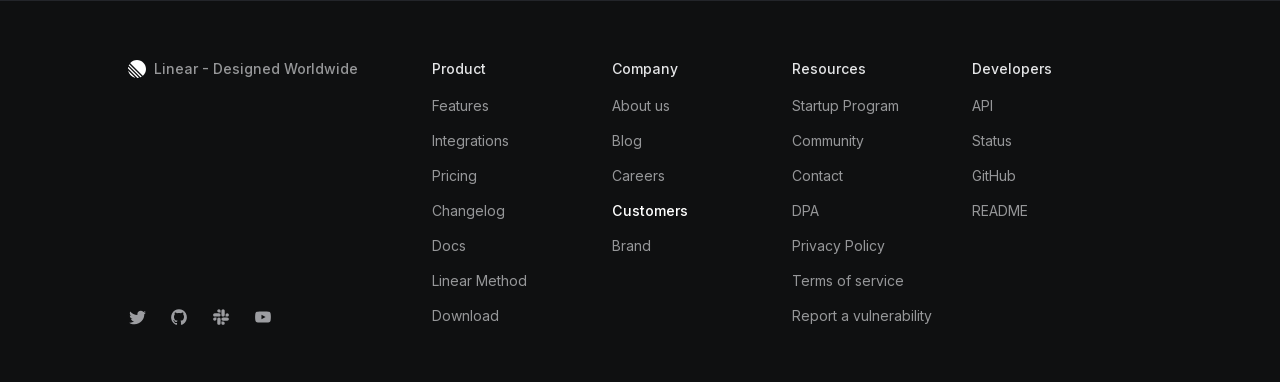Please determine the bounding box coordinates of the element to click on in order to accomplish the following task: "Visit the community on Slack". Ensure the coordinates are four float numbers ranging from 0 to 1, i.e., [left, top, right, bottom].

[0.166, 0.807, 0.18, 0.854]